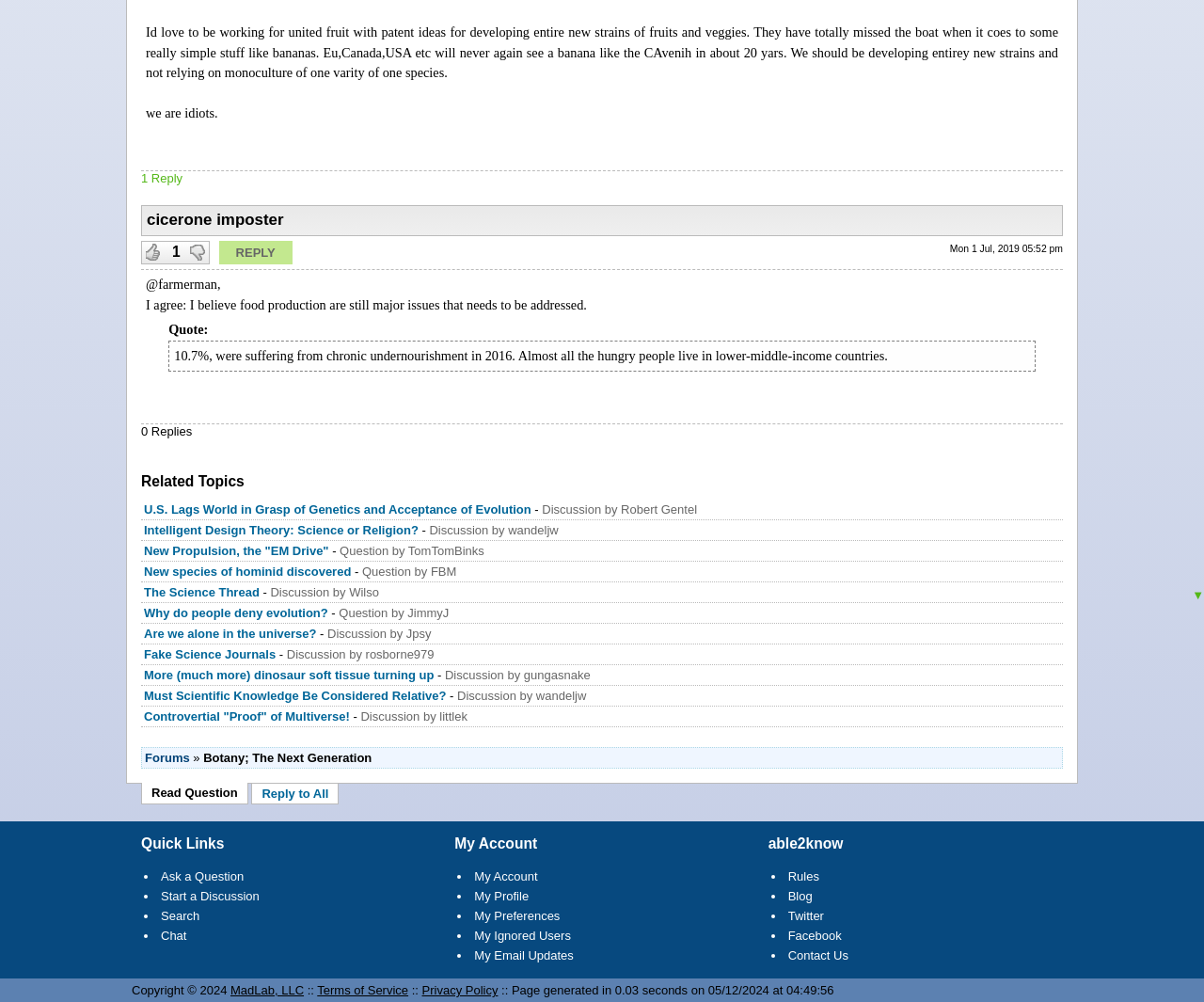Find the bounding box coordinates for the HTML element specified by: "Controvertial "Proof" of Multiverse!".

[0.12, 0.708, 0.291, 0.722]